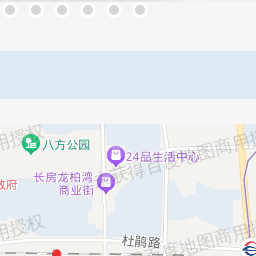Give a short answer to this question using one word or a phrase:
What is the color of the background?

Light